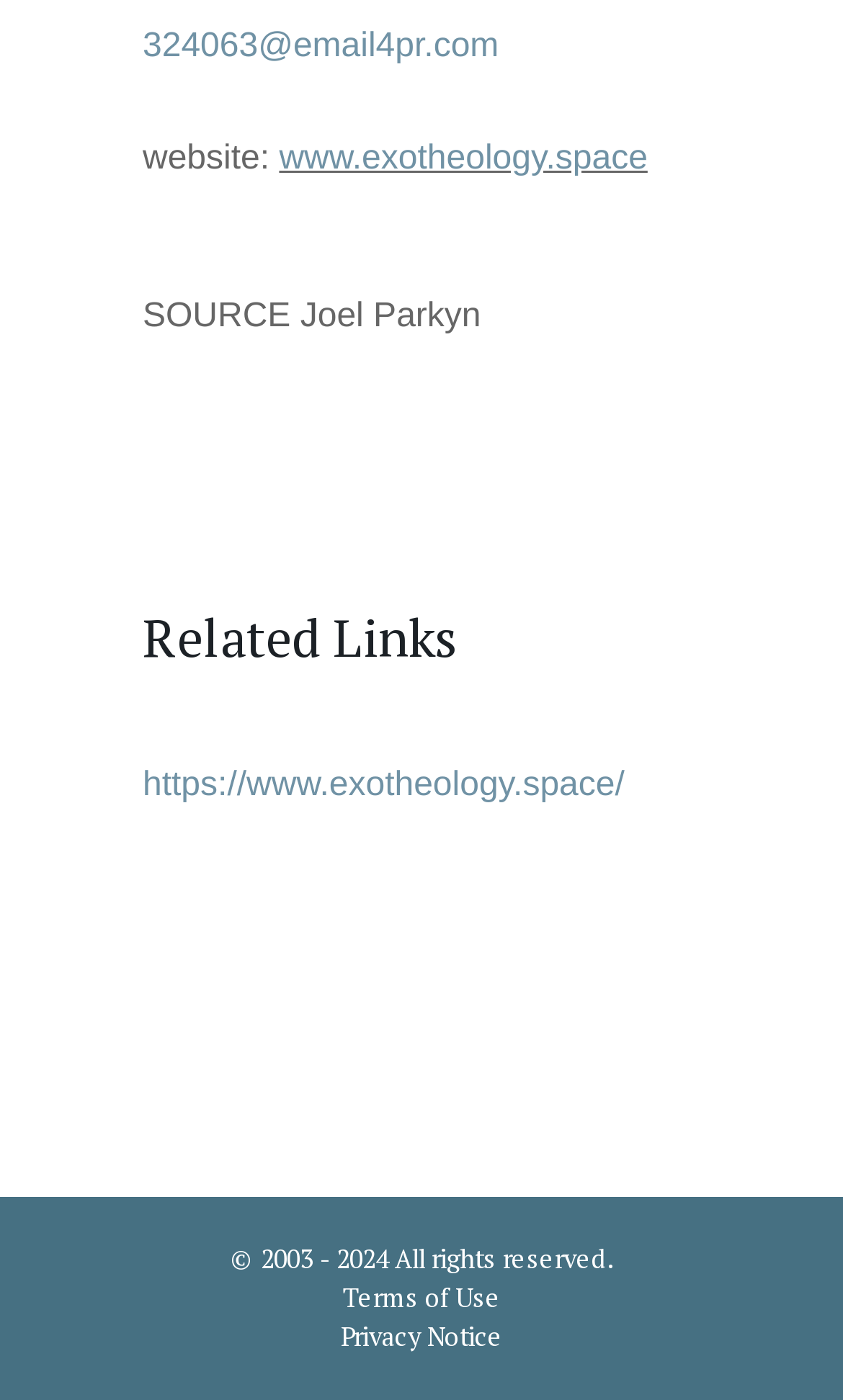Please answer the following question using a single word or phrase: 
What is the website's source?

Joel Parkyn